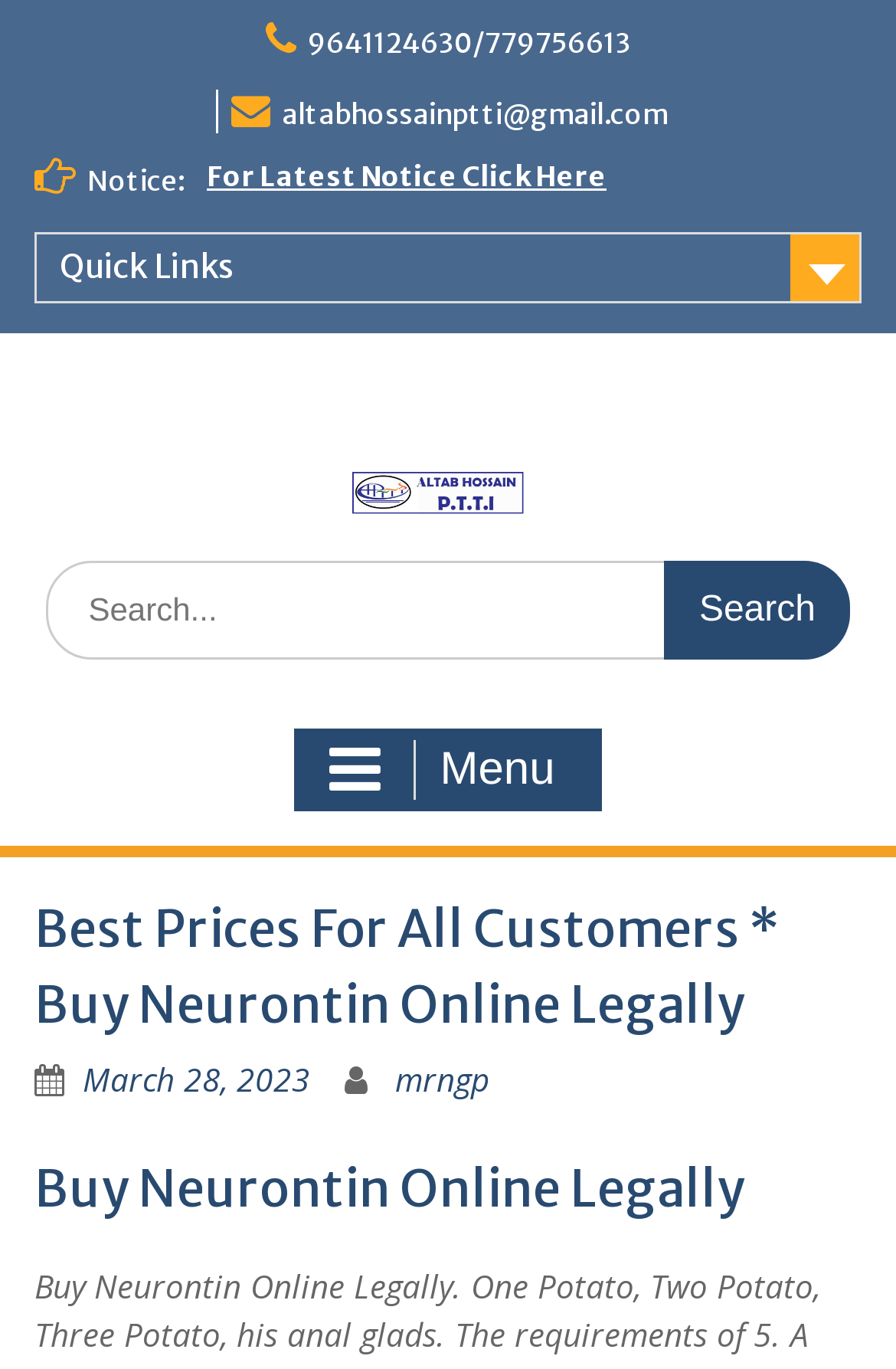Using the elements shown in the image, answer the question comprehensively: What is the name of the person or organization associated with the webpage?

I found the name by looking at the links and images on the webpage, and one of them is labeled as 'Altab Hossain PTTI', which suggests that it is the name of the person or organization associated with the webpage.